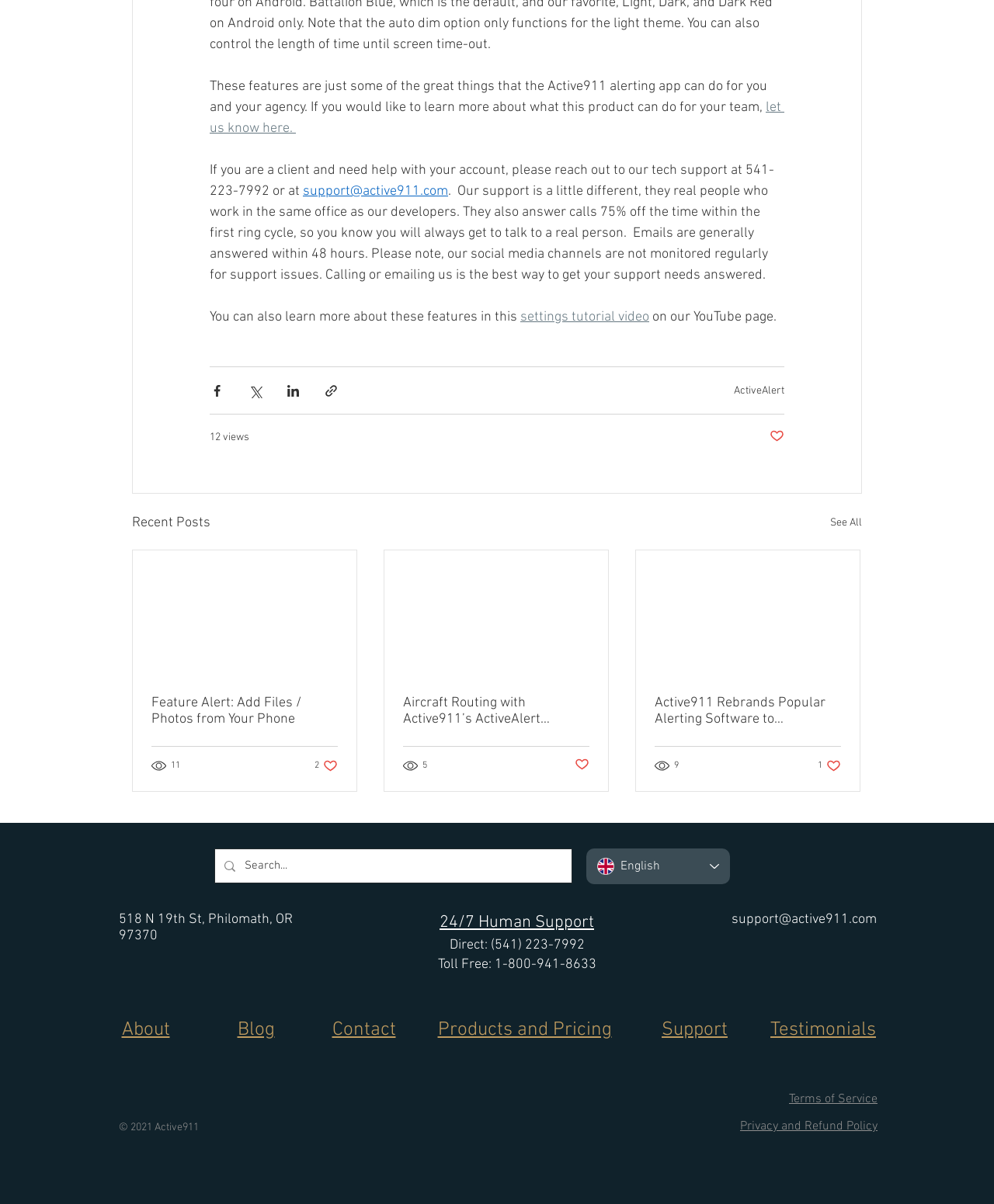What is the name of the software mentioned in the webpage?
Please provide a detailed and comprehensive answer to the question.

The name of the software mentioned in the webpage is ActiveAlert, which is mentioned in the link 'ActiveAlert' and also in the article title 'Active911 Rebrands Popular Alerting Software to ActiveAlert'.